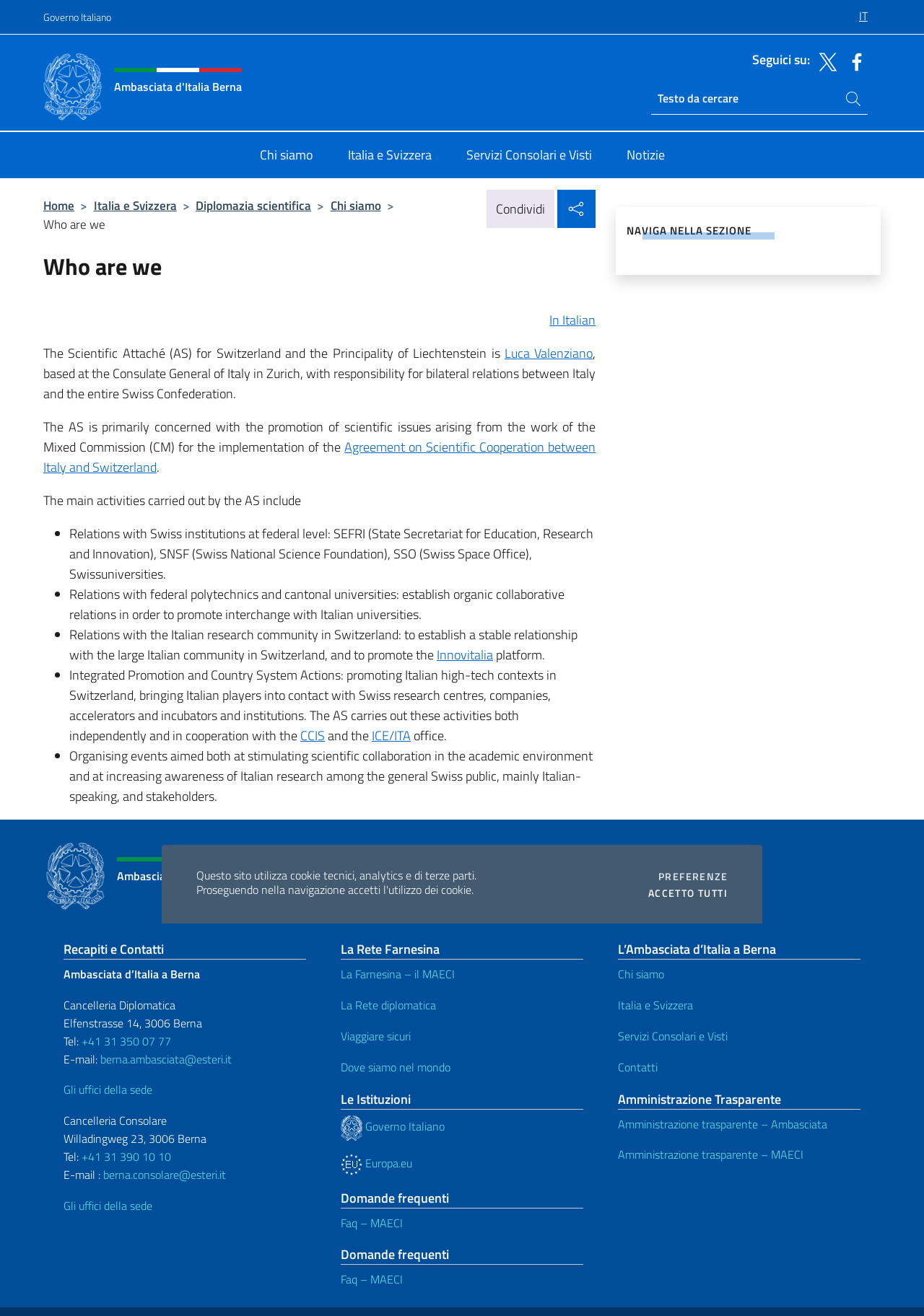From the webpage screenshot, predict the bounding box coordinates (top-left x, top-left y, bottom-right x, bottom-right y) for the UI element described here: Dove siamo nel mondo

[0.369, 0.804, 0.488, 0.817]